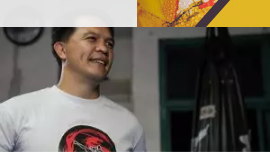Answer the following inquiry with a single word or phrase:
What is visible in the background of the image?

A punching bag